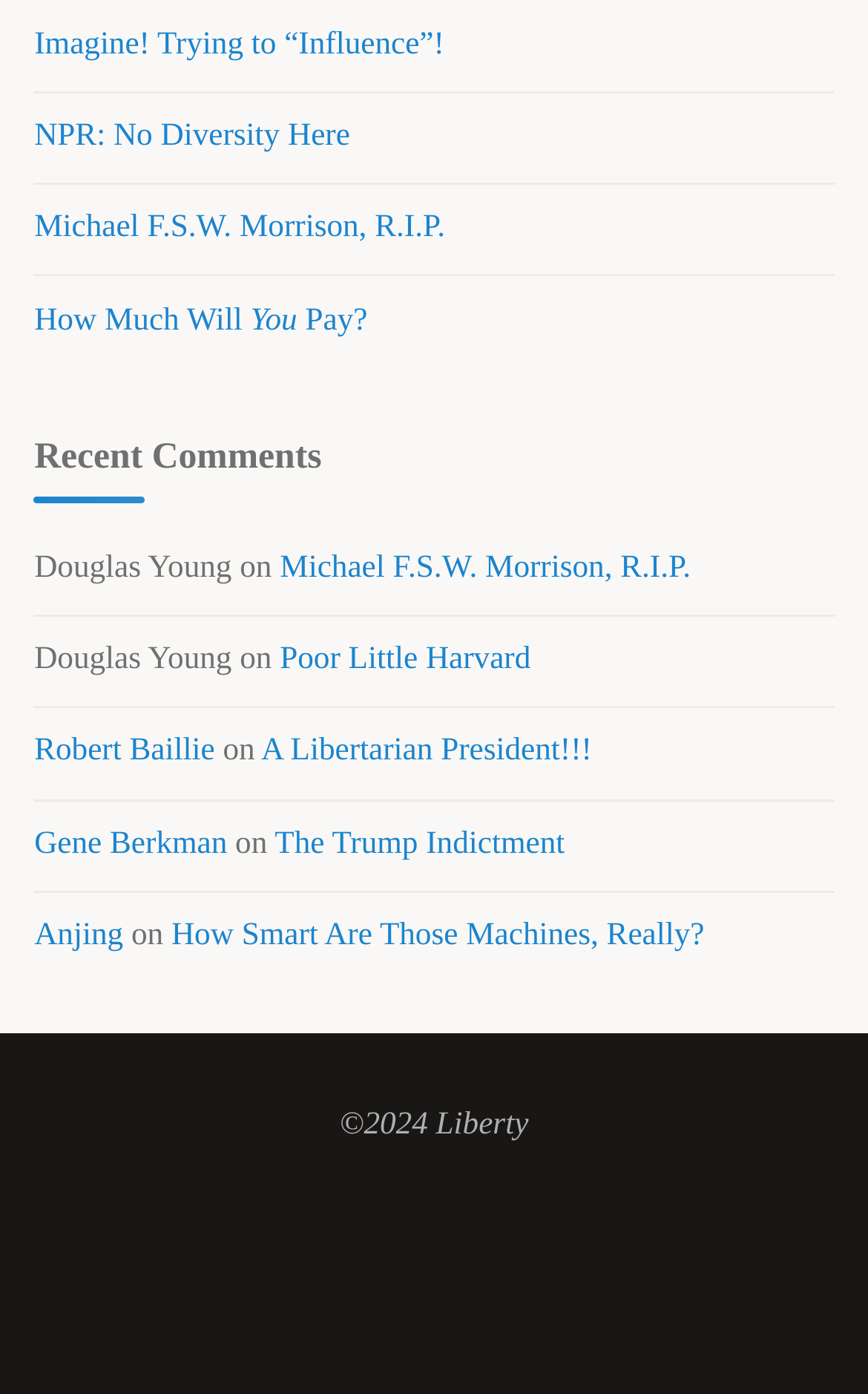Please identify the bounding box coordinates of the region to click in order to complete the given instruction: "Visit the homepage of 'Liberty'". The coordinates should be four float numbers between 0 and 1, i.e., [left, top, right, bottom].

[0.391, 0.793, 0.609, 0.819]